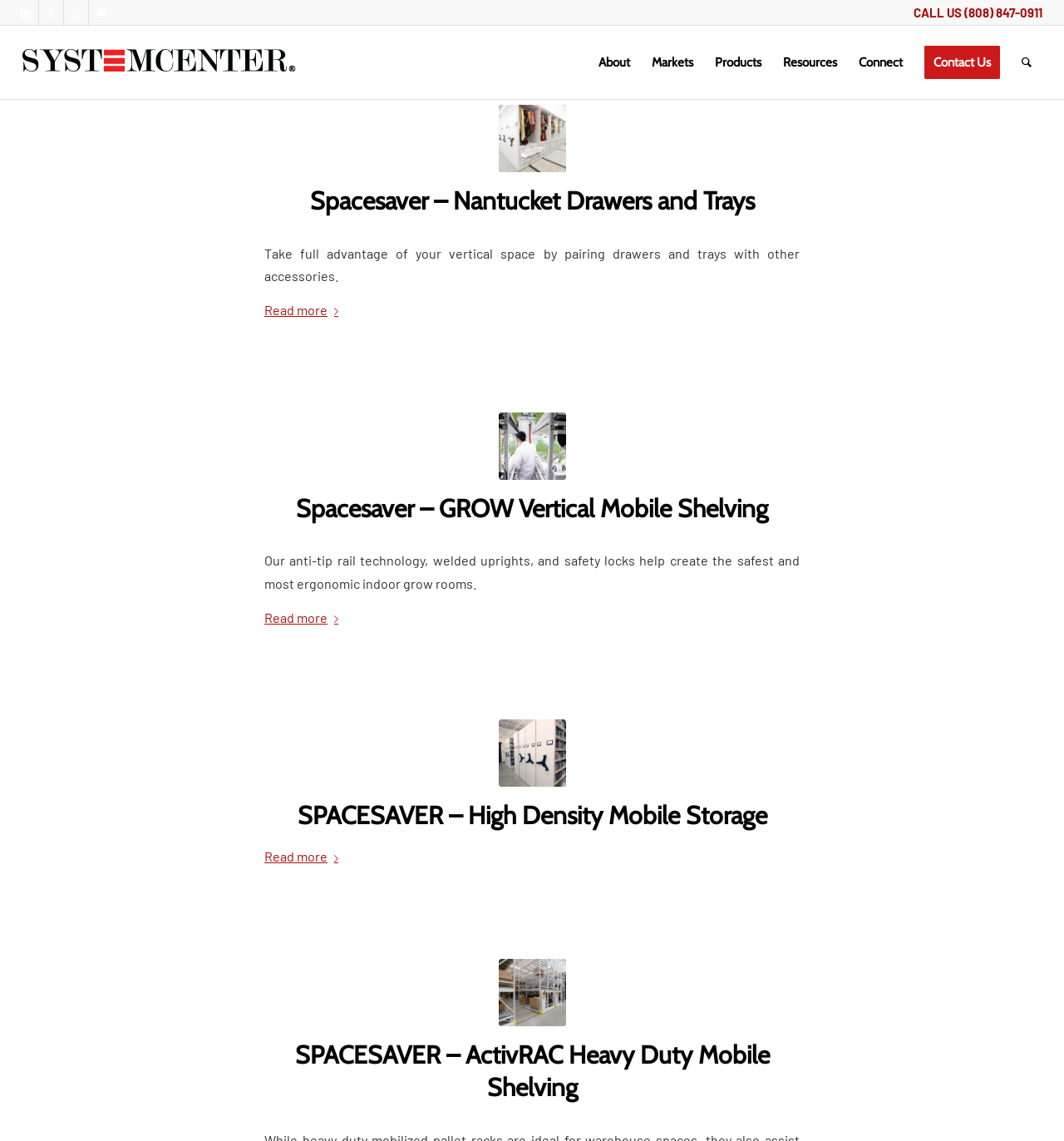Determine the bounding box coordinates for the clickable element required to fulfill the instruction: "Contact Us". Provide the coordinates as four float numbers between 0 and 1, i.e., [left, top, right, bottom].

[0.859, 0.023, 0.95, 0.087]